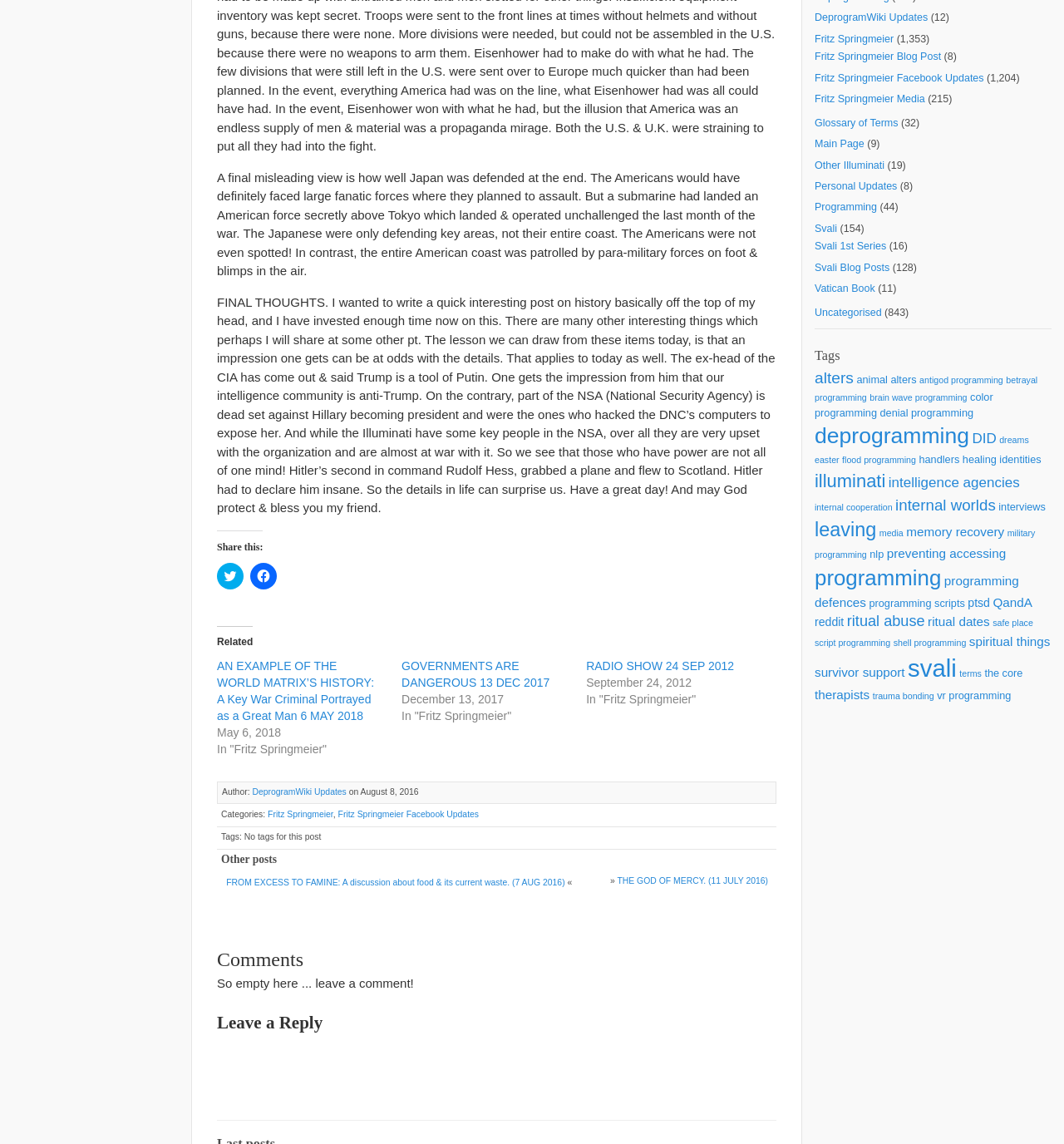Please identify the bounding box coordinates of the element's region that I should click in order to complete the following instruction: "Share this post on Twitter". The bounding box coordinates consist of four float numbers between 0 and 1, i.e., [left, top, right, bottom].

[0.204, 0.492, 0.229, 0.515]